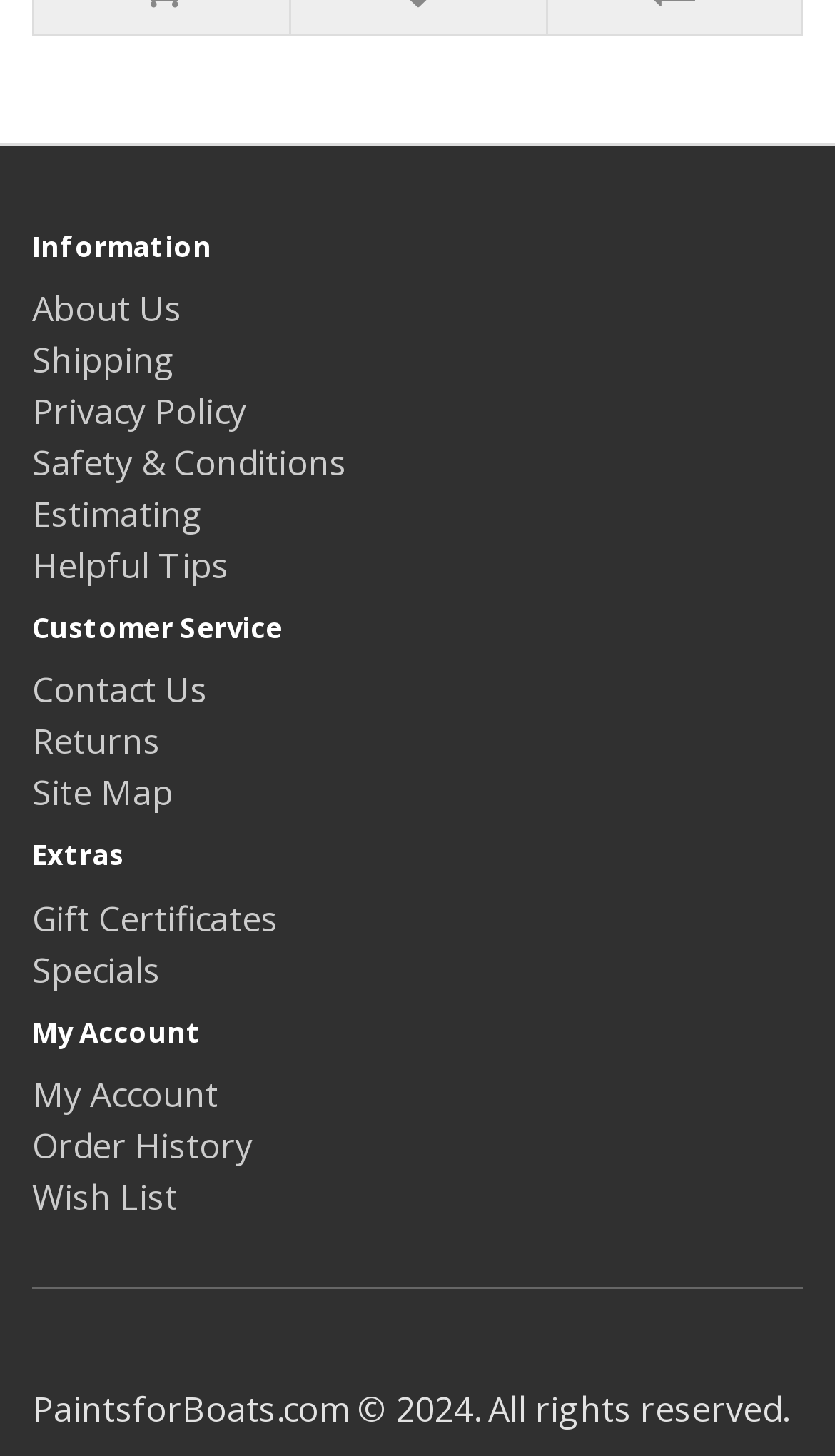Locate the coordinates of the bounding box for the clickable region that fulfills this instruction: "View recent comments".

None